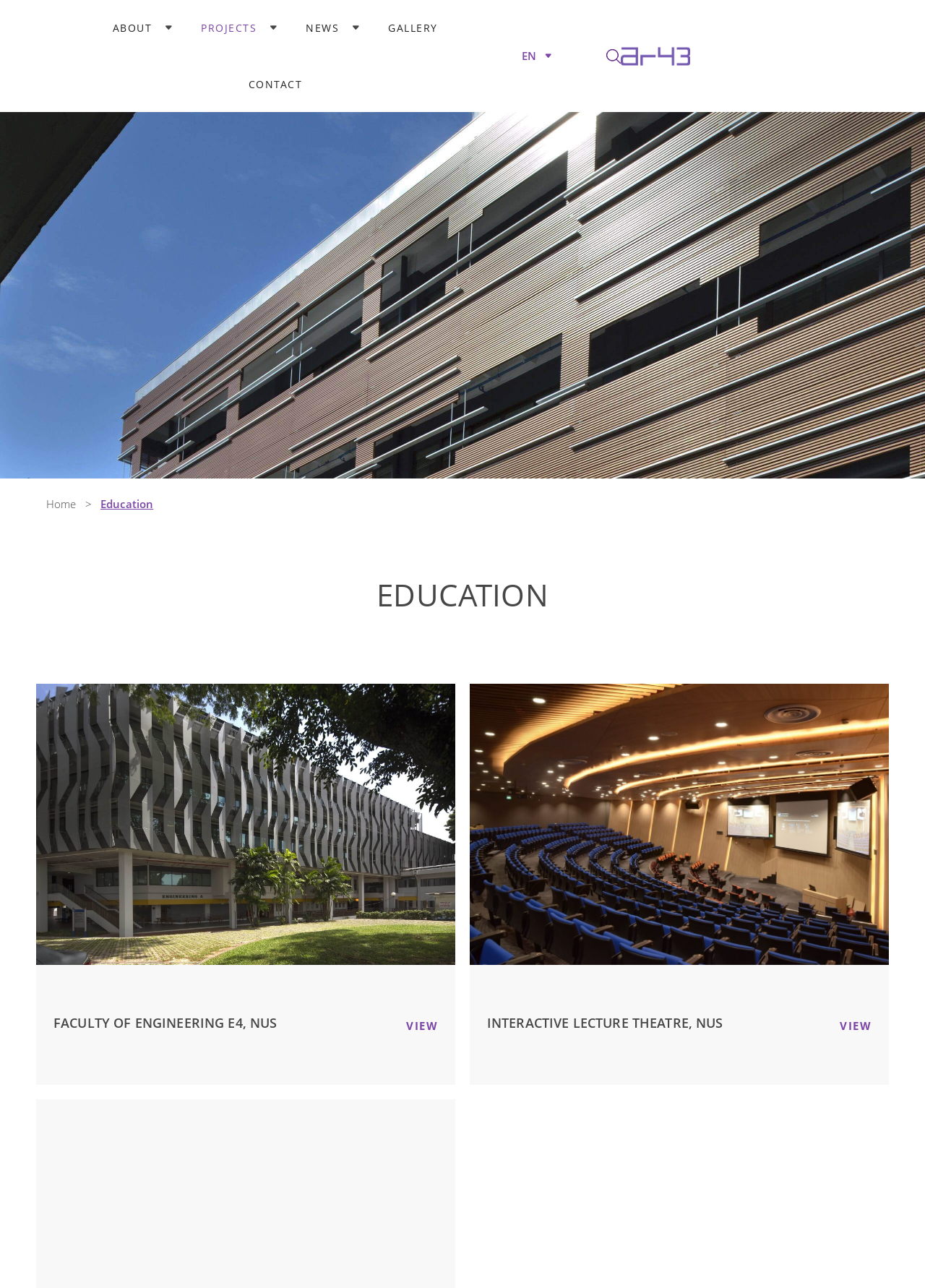Answer the following query with a single word or phrase:
How many main navigation links are there?

5